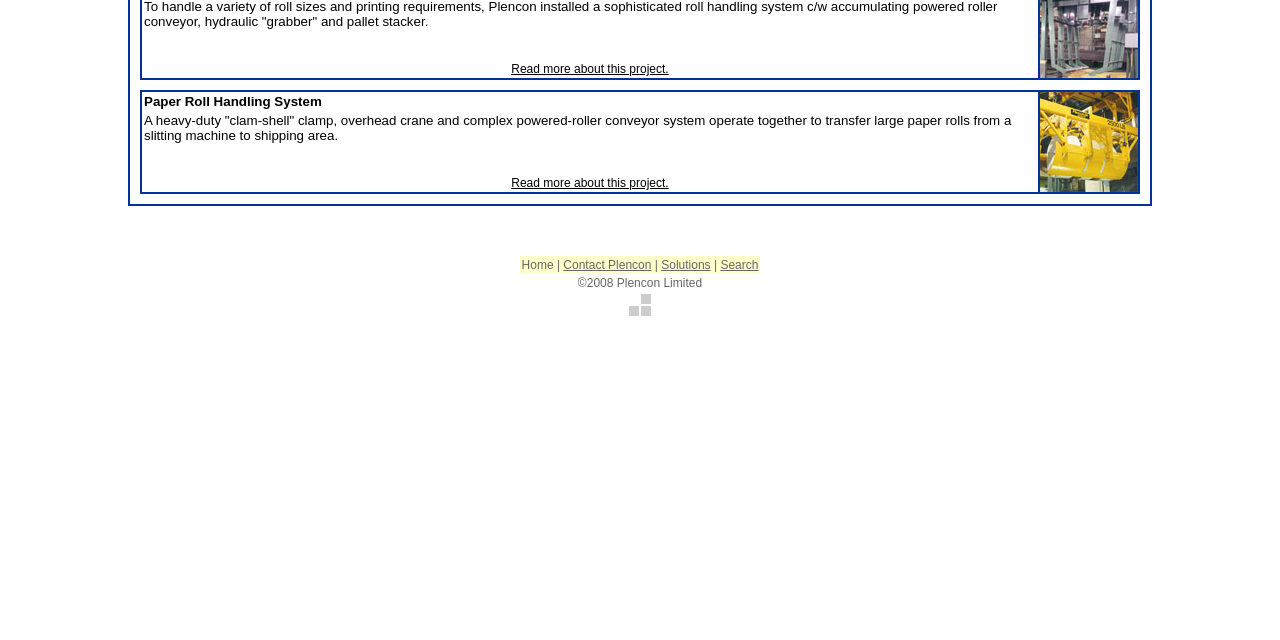Please find the bounding box for the following UI element description. Provide the coordinates in (top-left x, top-left y, bottom-right x, bottom-right y) format, with values between 0 and 1: Contact Plencon

[0.44, 0.403, 0.509, 0.425]